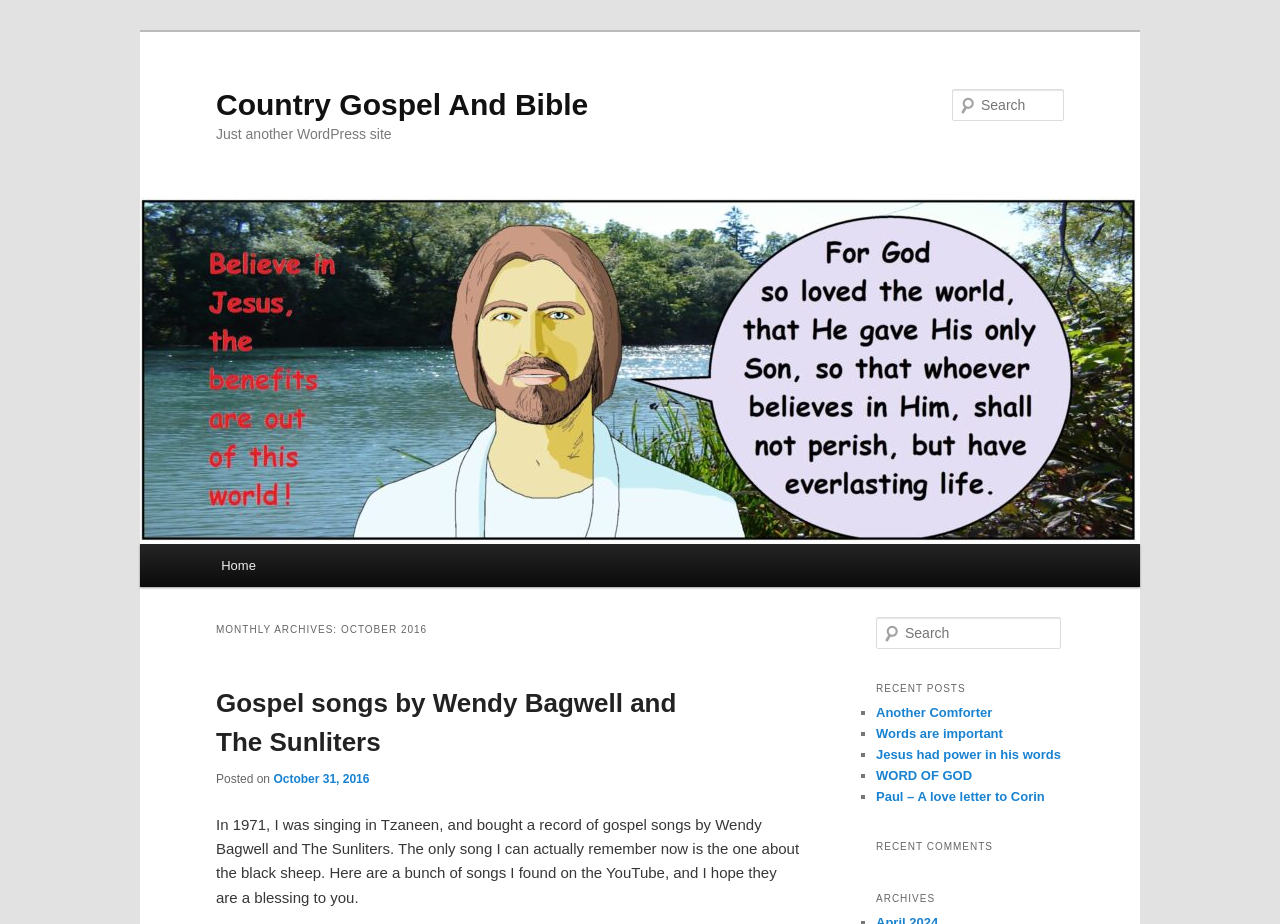Is there a search function on the webpage?
Based on the screenshot, provide a one-word or short-phrase response.

Yes